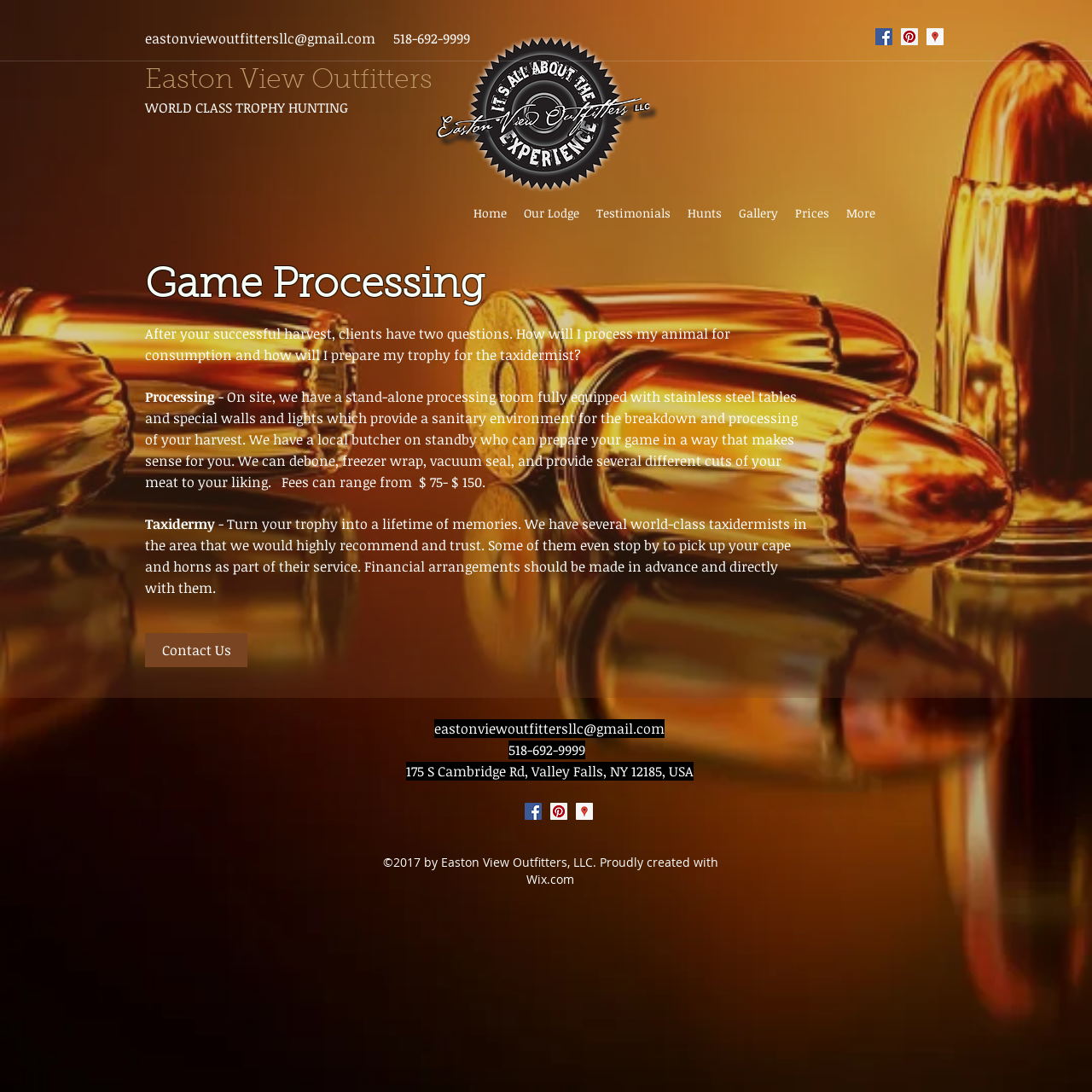Give an in-depth explanation of the webpage layout and content.

The webpage is about Easton View Outfitters, LLC, a company that offers game processing services. At the top left corner, there is a logo of the company, accompanied by a link to the company's email address and a phone number. To the right of the logo, there is a social bar with links to the company's Facebook, Pinterest, and Google Places profiles, each represented by an icon.

Below the social bar, there is a heading that reads "Easton View Outfitters" followed by a tagline "WORLD CLASS TROPHY HUNTING". Underneath, there is a navigation menu with links to different sections of the website, including "Home", "Our Lodge", "Testimonials", "Hunts", "Gallery", "Prices", and "More".

The main content of the webpage is divided into two sections. The first section is about game processing, with a heading that reads "Game Processing". The text explains that the company offers on-site processing services, including deboning, freezer wrapping, and vacuum sealing, with fees ranging from $75 to $150. There is also a section about taxidermy, recommending local taxidermists and explaining that financial arrangements should be made in advance.

The second section is a call-to-action, with a button that reads "Contact Us". Below this section, there is a footer that contains the company's contact information, including email address, phone number, and physical address. There is also a repeat of the social bar and a copyright notice that reads "©2017 by Easton View Outfitters, LLC. Proudly created with Wix.com".